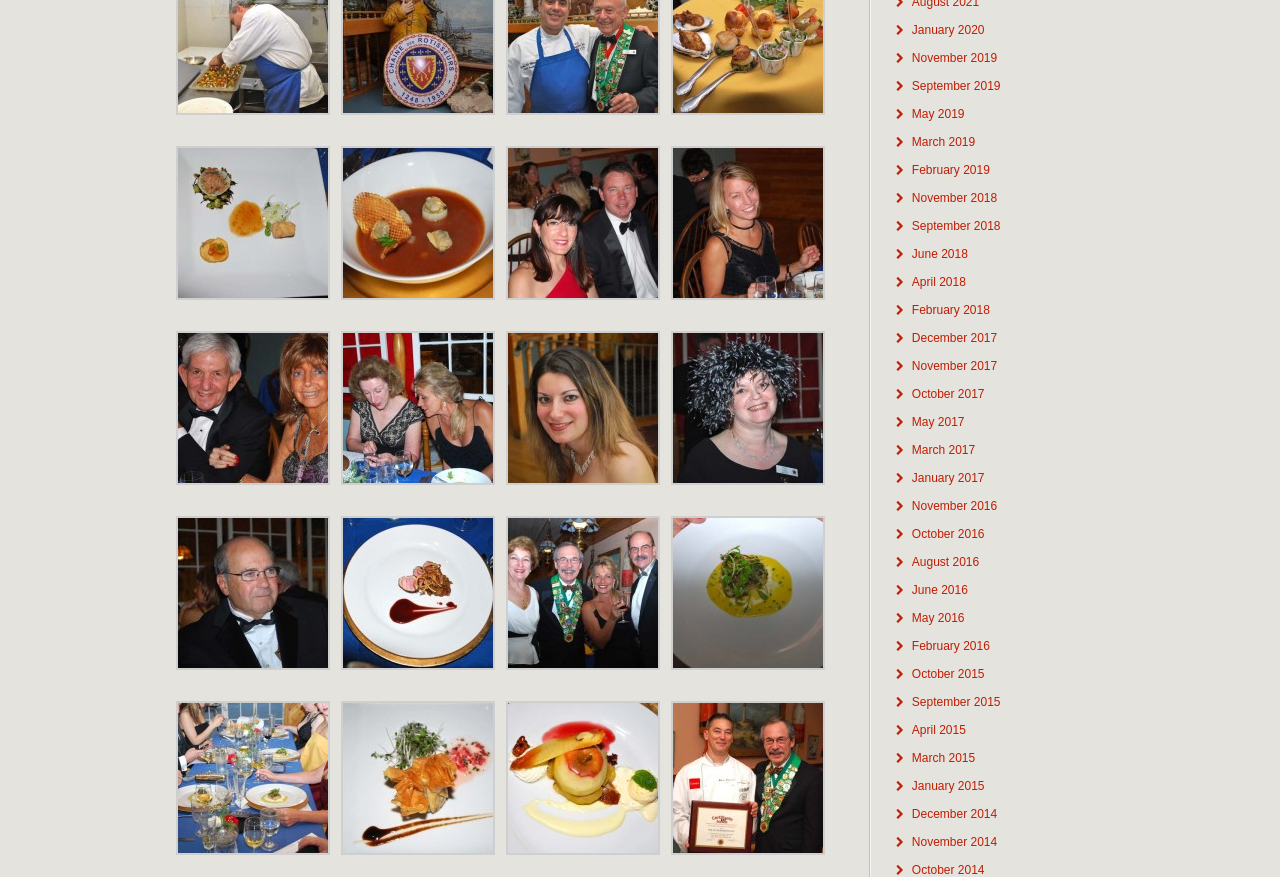Find the bounding box coordinates of the element to click in order to complete the given instruction: "Explore March 2019."

[0.712, 0.154, 0.762, 0.17]